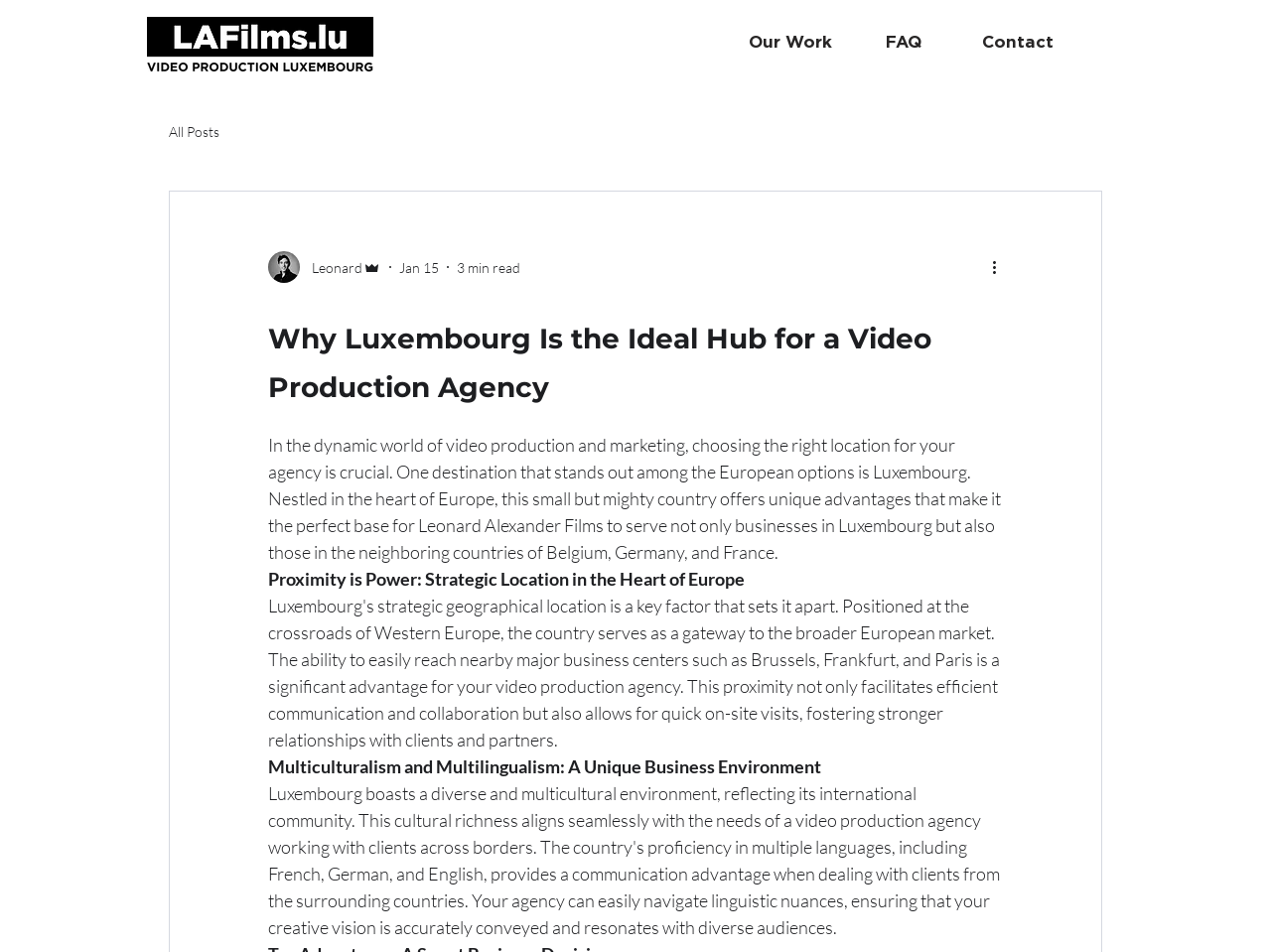Based on the image, provide a detailed response to the question:
What is the name of the author in the blog post?

I found the author's name by looking at the blog post section, where I saw a generic element with the text 'Leonard' next to the writer's picture.